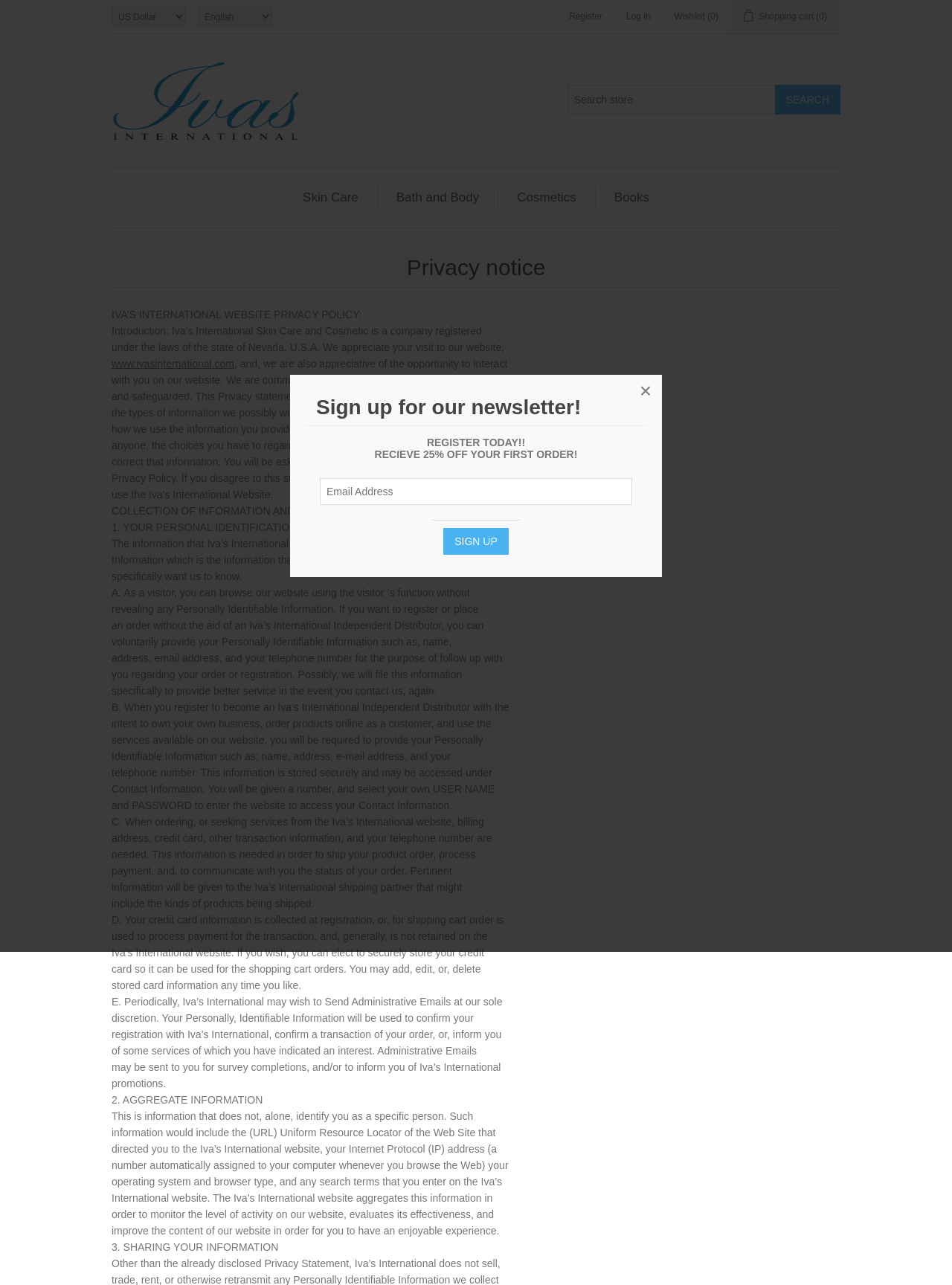Please identify the bounding box coordinates of the region to click in order to complete the task: "Log in". The coordinates must be four float numbers between 0 and 1, specified as [left, top, right, bottom].

[0.658, 0.0, 0.683, 0.026]